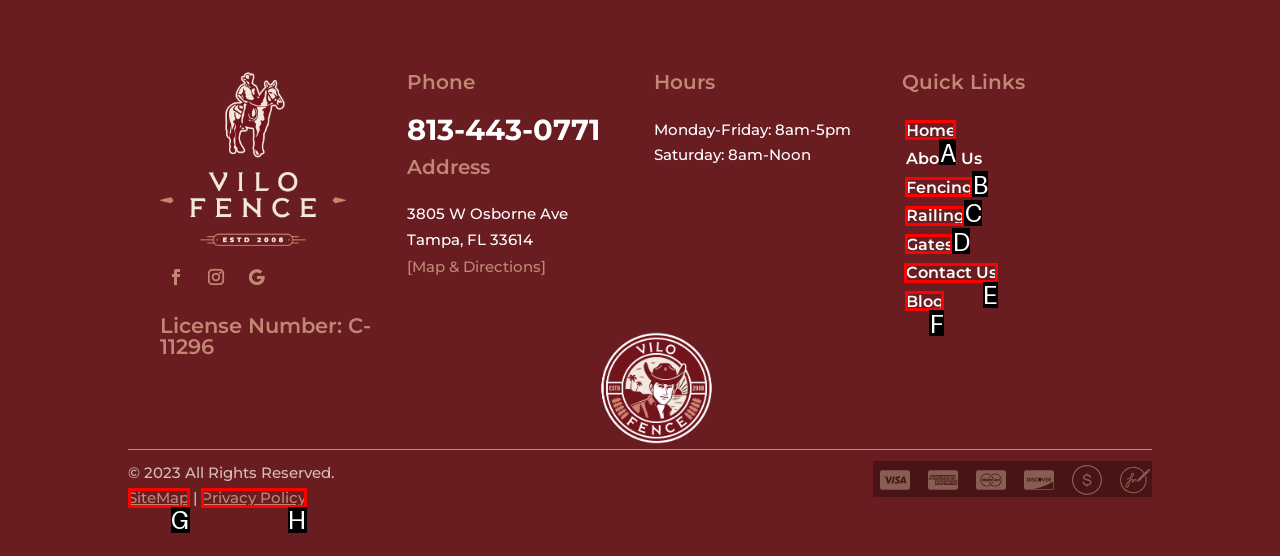Find the correct option to complete this instruction: Click the contact us link. Reply with the corresponding letter.

E